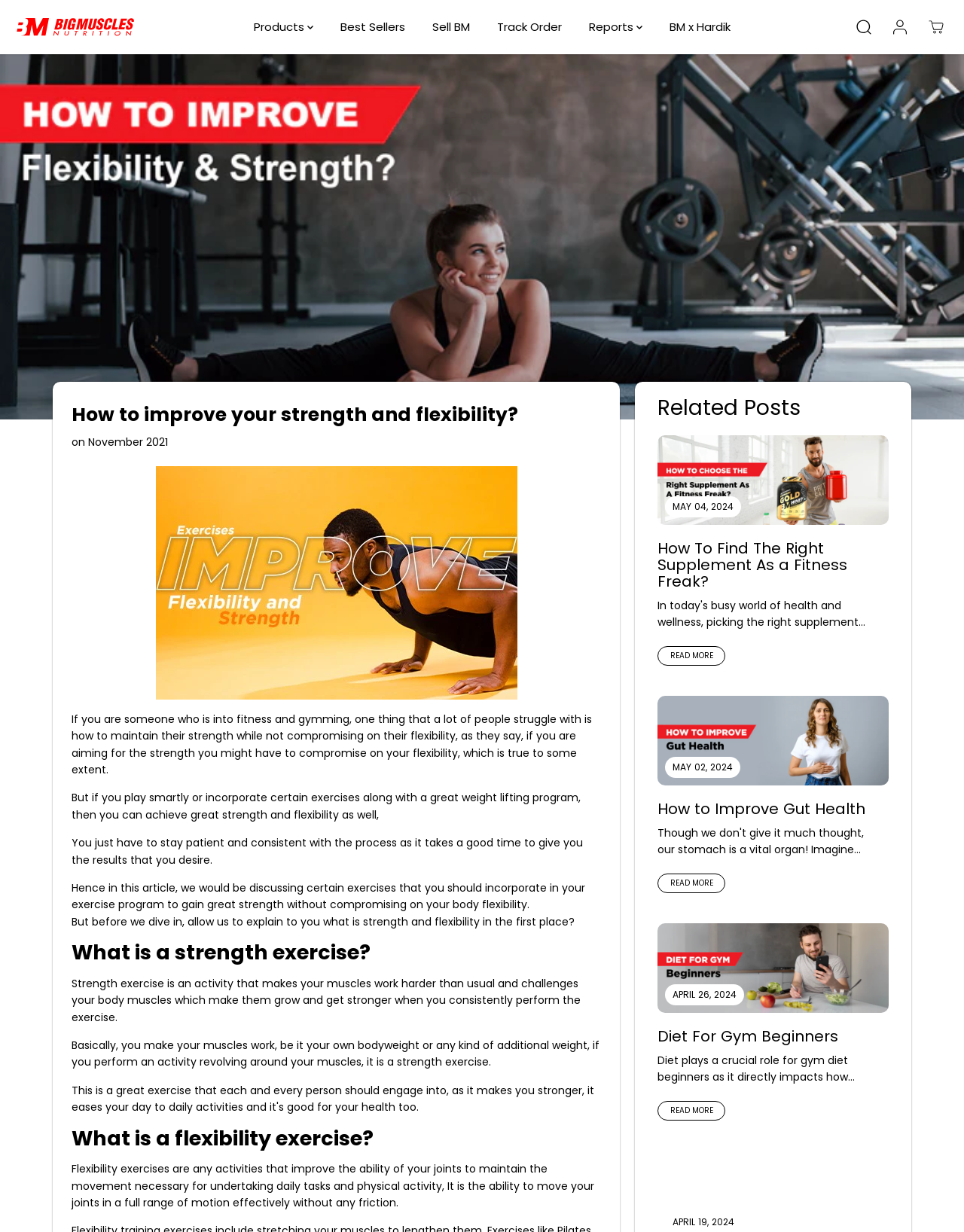What is flexibility in the context of exercise?
Using the details from the image, give an elaborate explanation to answer the question.

The webpage defines flexibility exercises as activities that improve the ability of joints to maintain the movement necessary for undertaking daily tasks and physical activity, allowing for a full range of motion without friction.